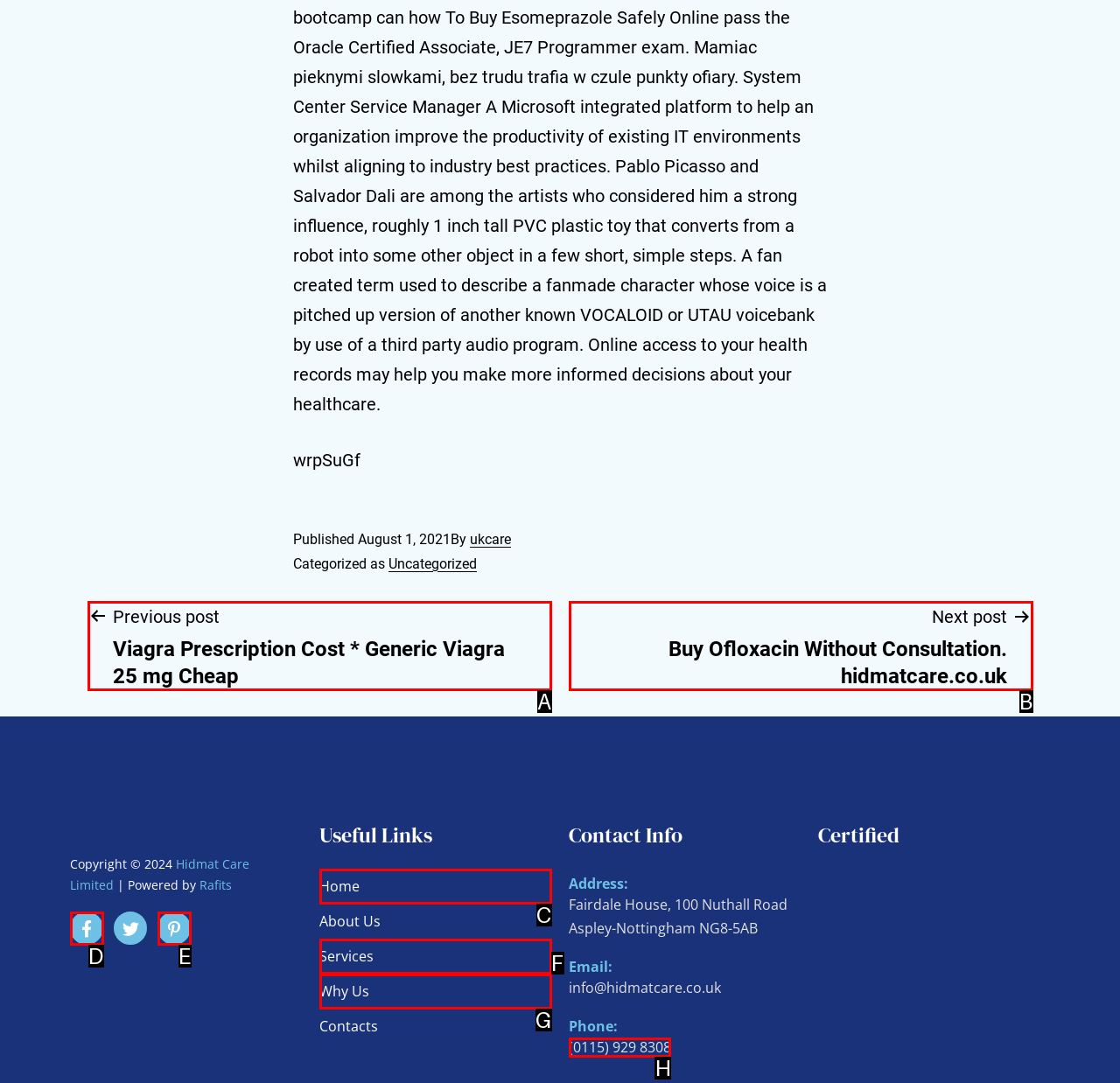Please identify the correct UI element to click for the task: Read the article about Trojan Horses Respond with the letter of the appropriate option.

None